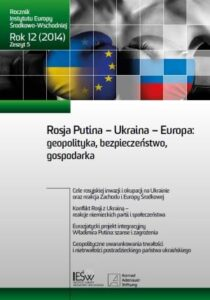Please reply to the following question with a single word or a short phrase:
What year was the publication released?

2014